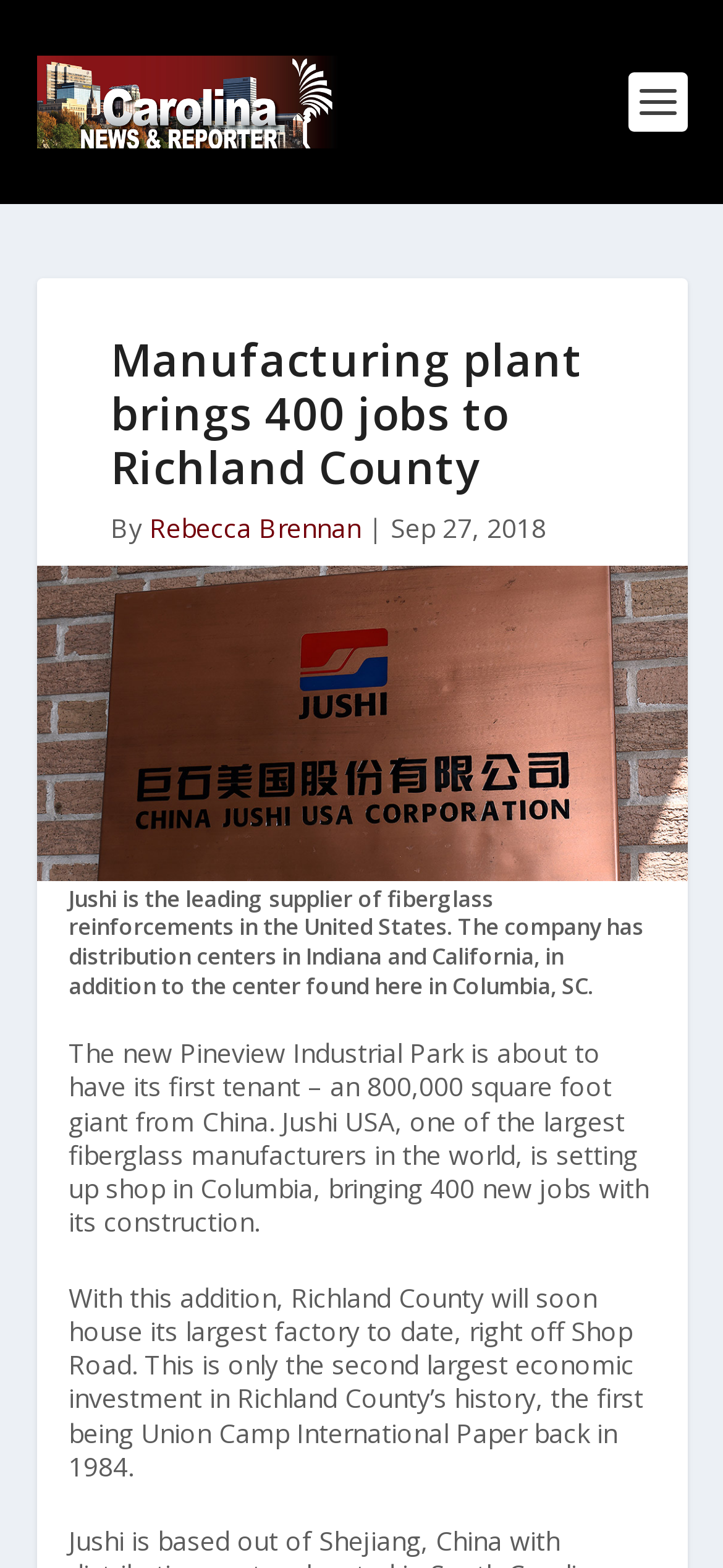Bounding box coordinates should be in the format (top-left x, top-left y, bottom-right x, bottom-right y) and all values should be floating point numbers between 0 and 1. Determine the bounding box coordinate for the UI element described as: title="Visit the main page"

None